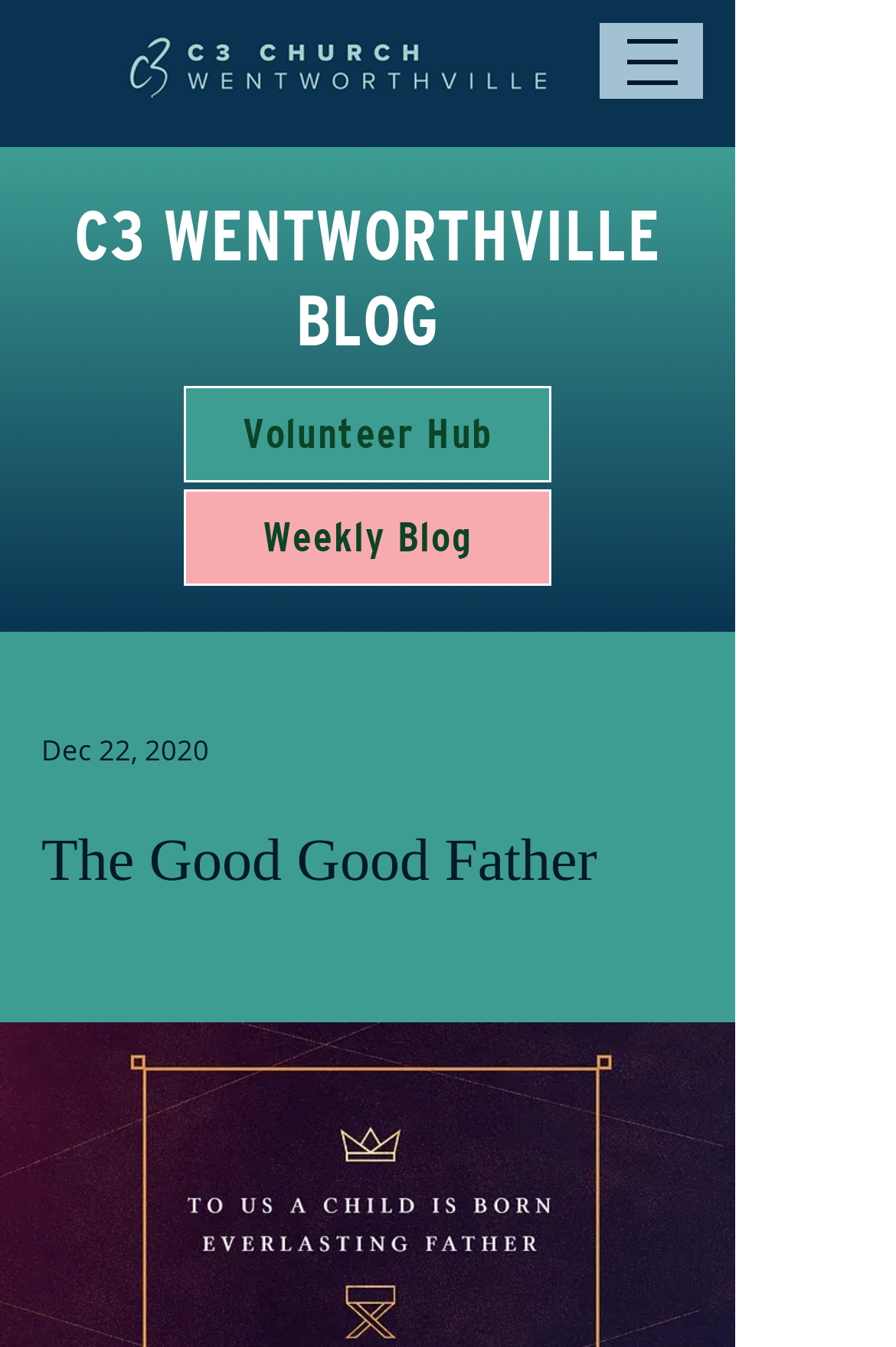Using the element description Weekly Blog, predict the bounding box coordinates for the UI element. Provide the coordinates in (top-left x, top-left y, bottom-right x, bottom-right y) format with values ranging from 0 to 1.

[0.205, 0.363, 0.615, 0.435]